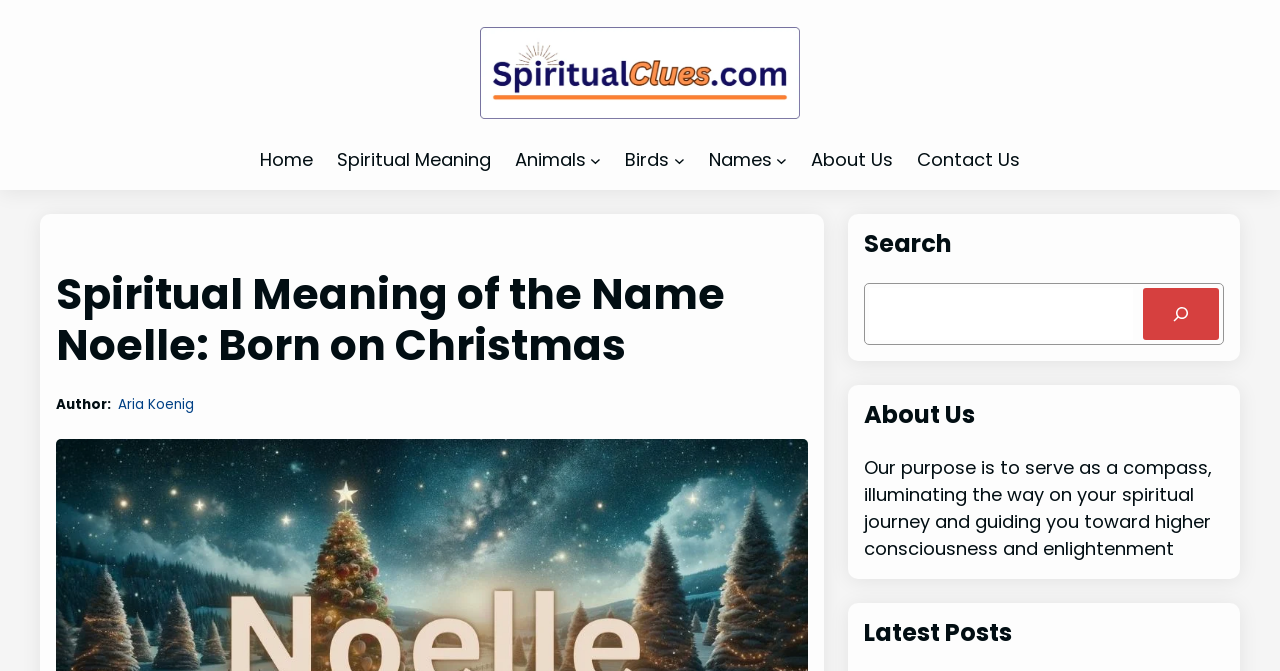Who wrote the current article?
Answer the question in as much detail as possible.

I found the author's name next to the 'Author:' label, which is 'Aria Koenig', indicating that she wrote the current article.